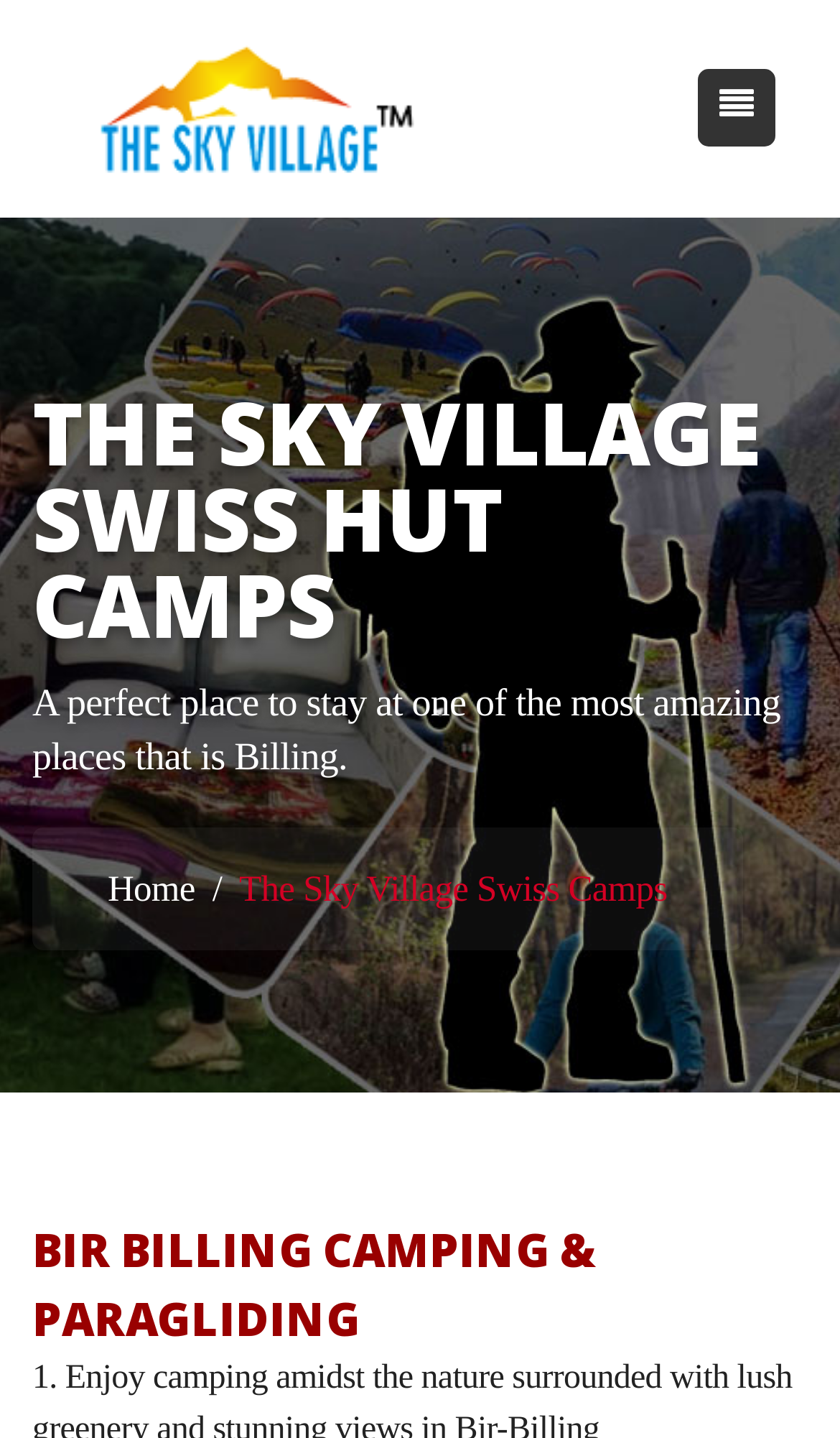Based on the element description, predict the bounding box coordinates (top-left x, top-left y, bottom-right x, bottom-right y) for the UI element in the screenshot: title="The Sky Village"

[0.077, 0.031, 0.526, 0.121]